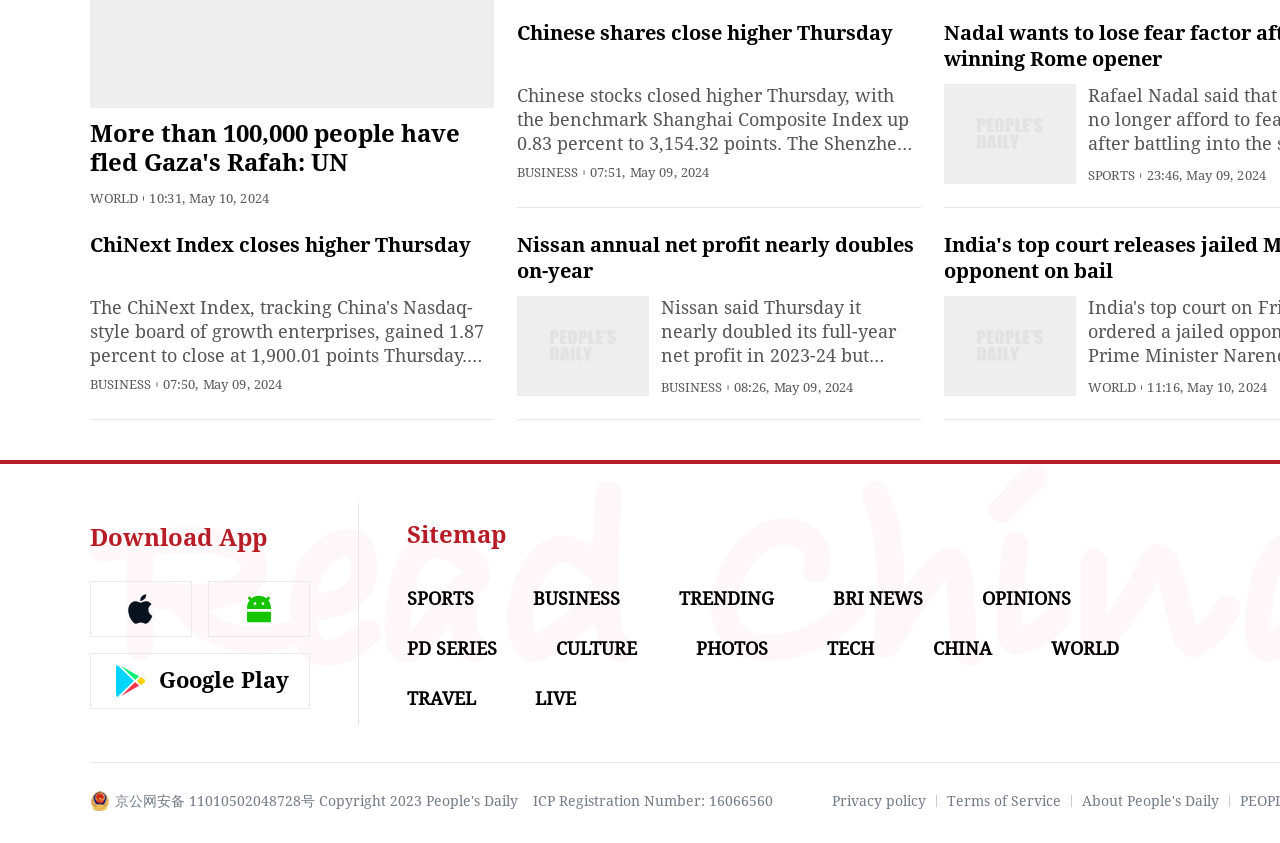Please give a one-word or short phrase response to the following question: 
How many categories are listed at the bottom of the webpage?

12